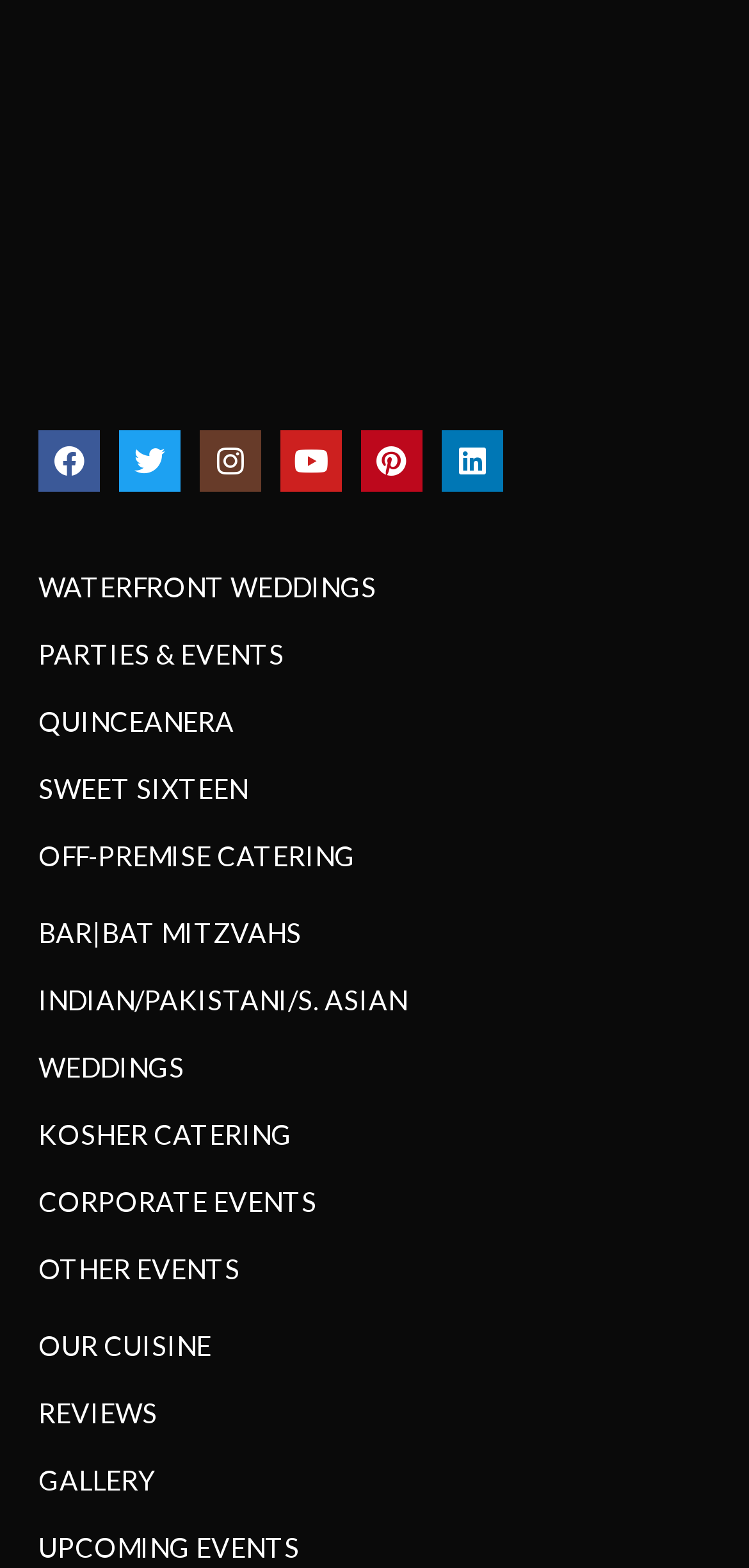Can you specify the bounding box coordinates of the area that needs to be clicked to fulfill the following instruction: "Visit Youtube"?

[0.374, 0.274, 0.456, 0.313]